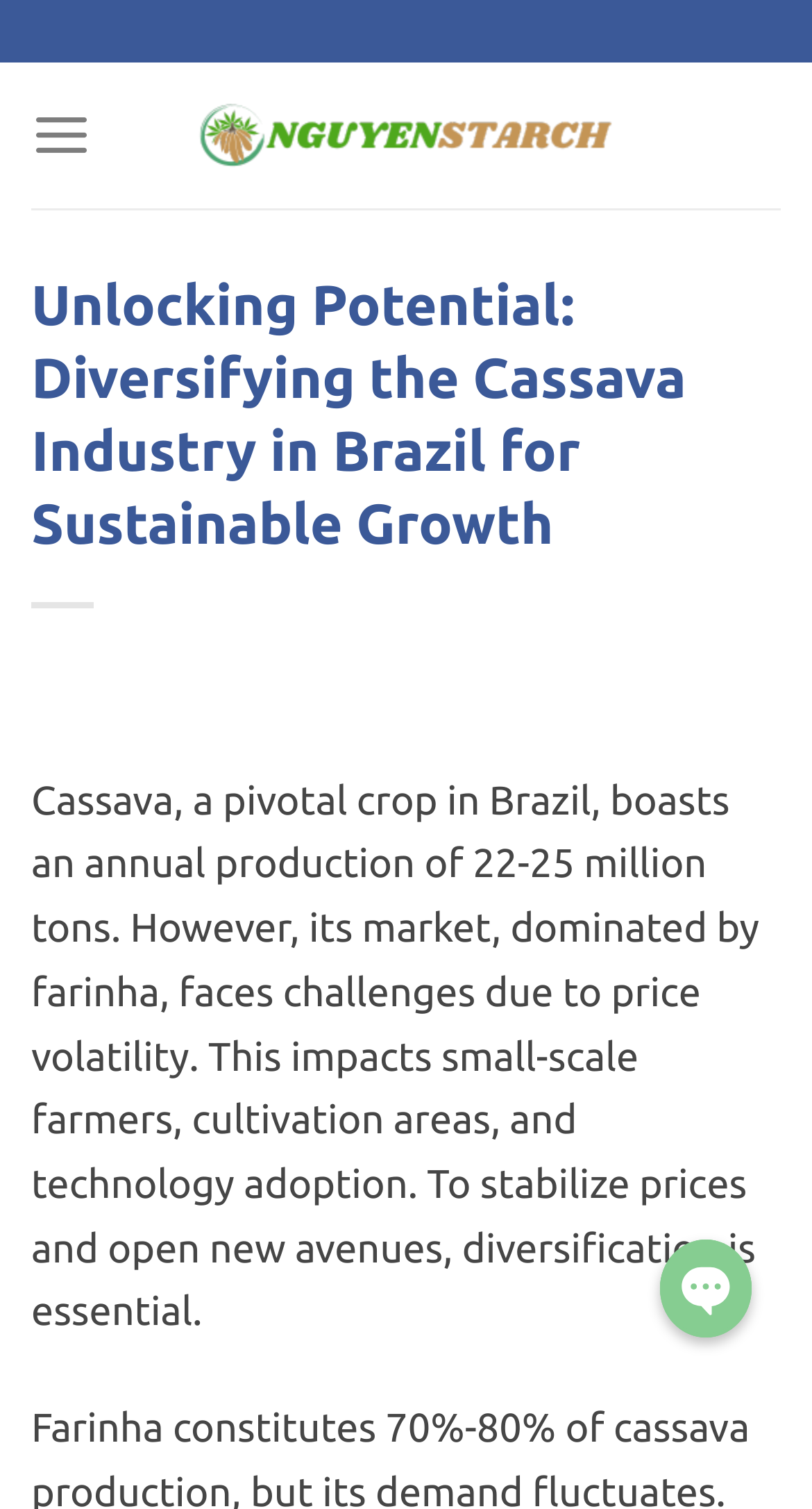Determine the bounding box coordinates for the UI element matching this description: "aria-label="Viber"".

[0.813, 0.821, 0.926, 0.882]